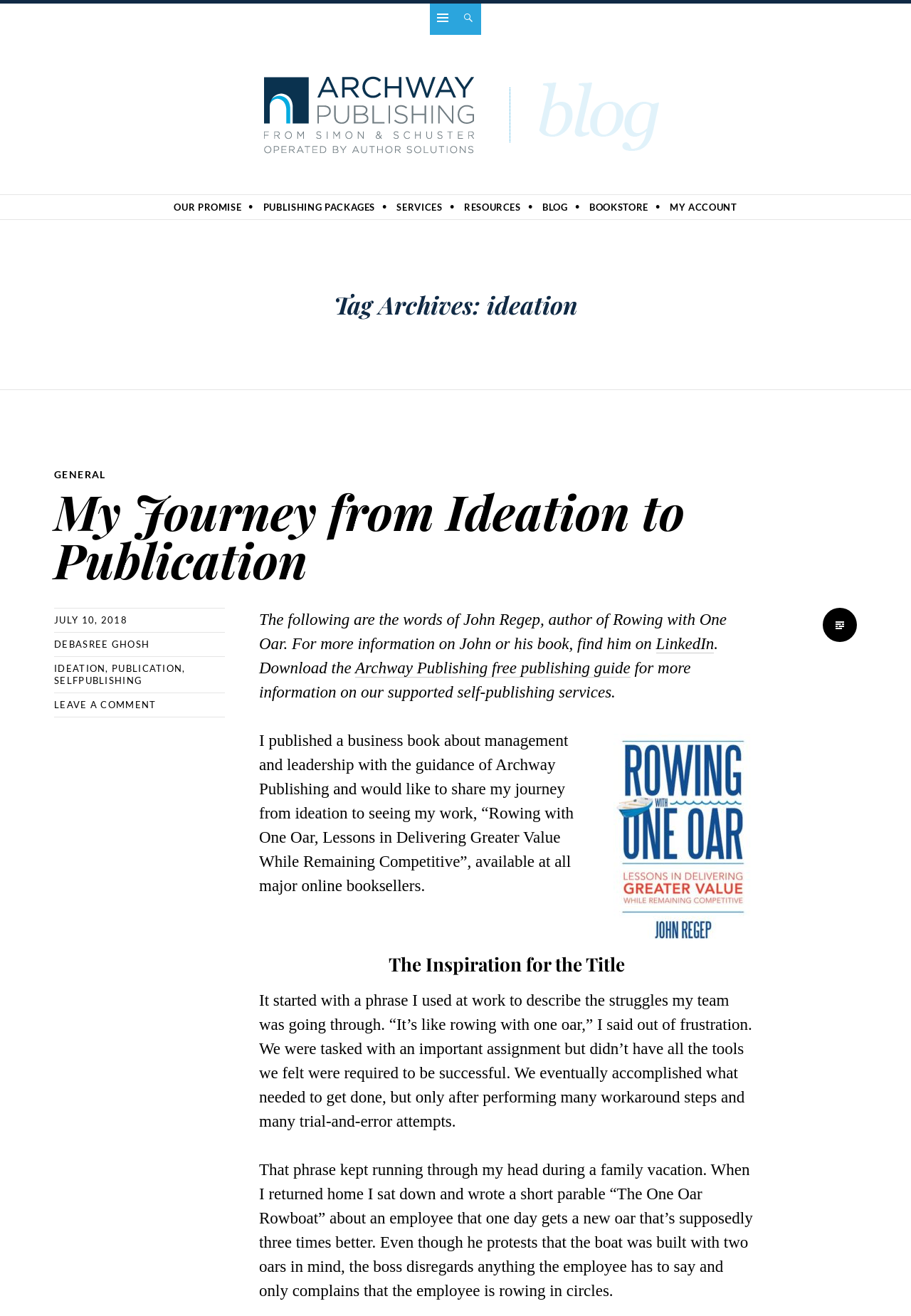Provide the bounding box coordinates of the HTML element this sentence describes: "Resources". The bounding box coordinates consist of four float numbers between 0 and 1, i.e., [left, top, right, bottom].

[0.502, 0.148, 0.58, 0.167]